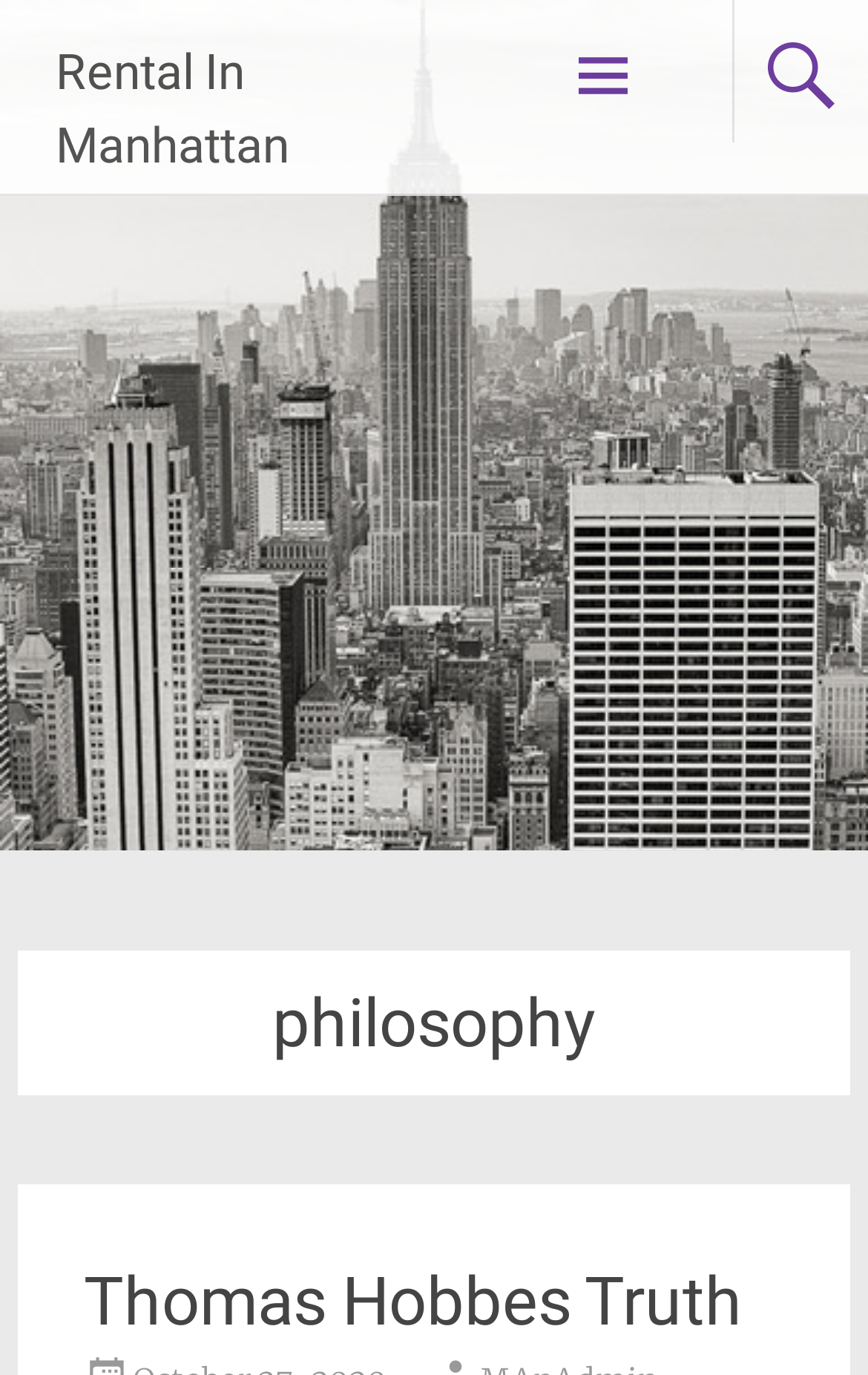Respond with a single word or short phrase to the following question: 
How many levels of headings are present on the webpage?

3